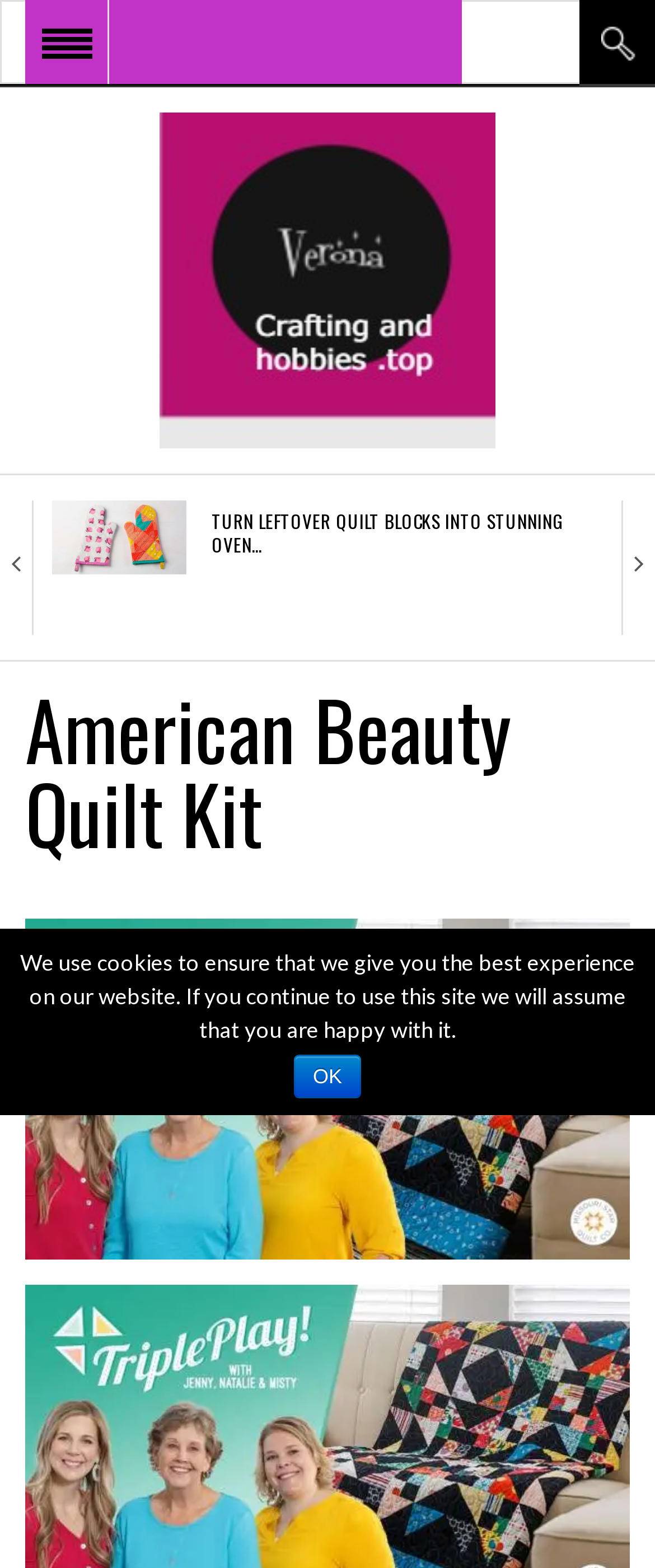Provide a brief response to the question using a single word or phrase: 
What is the topic of the article?

Turning leftover quilt blocks into oven mitts